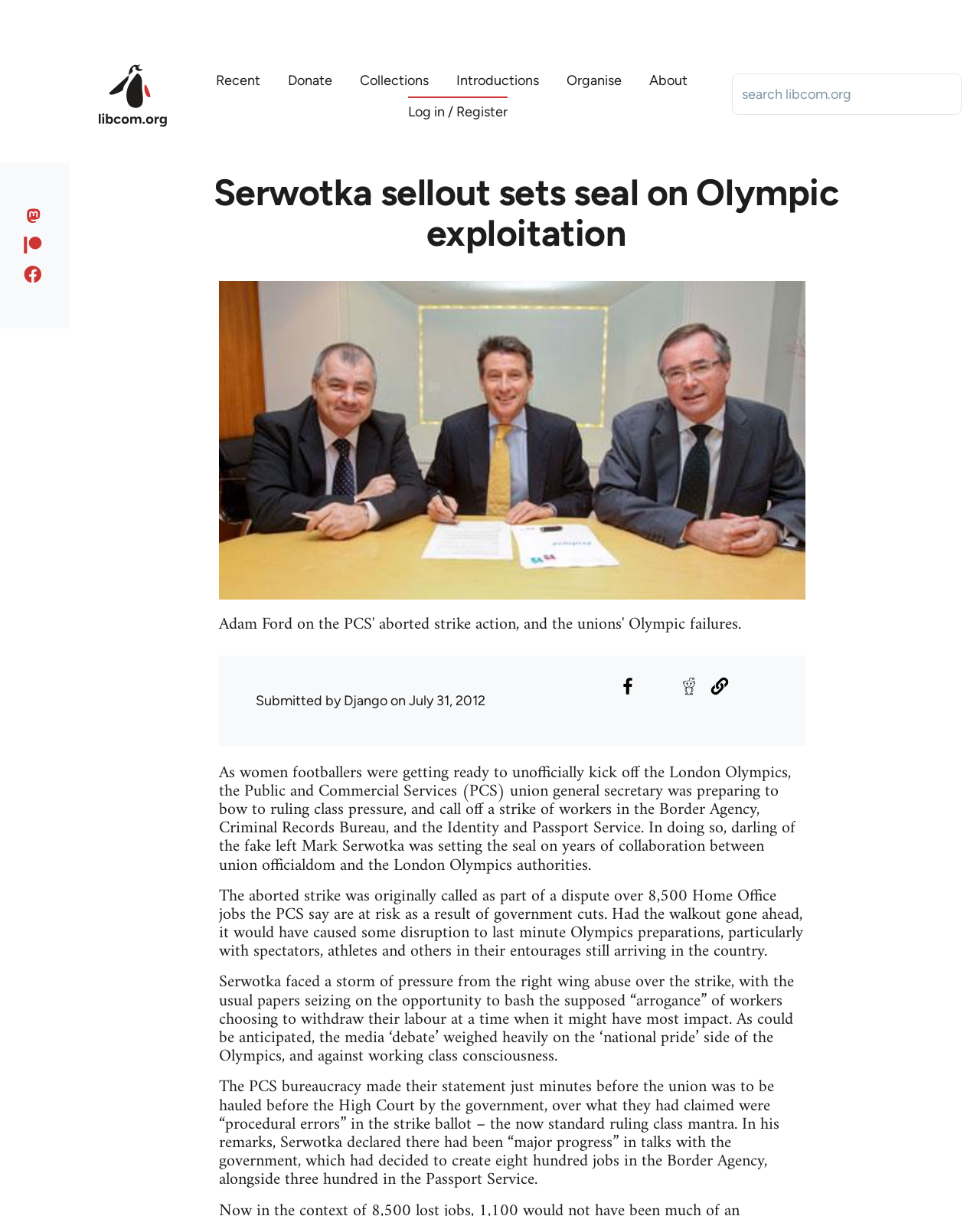What is the name of the author of the article?
Look at the image and respond with a one-word or short phrase answer.

Django